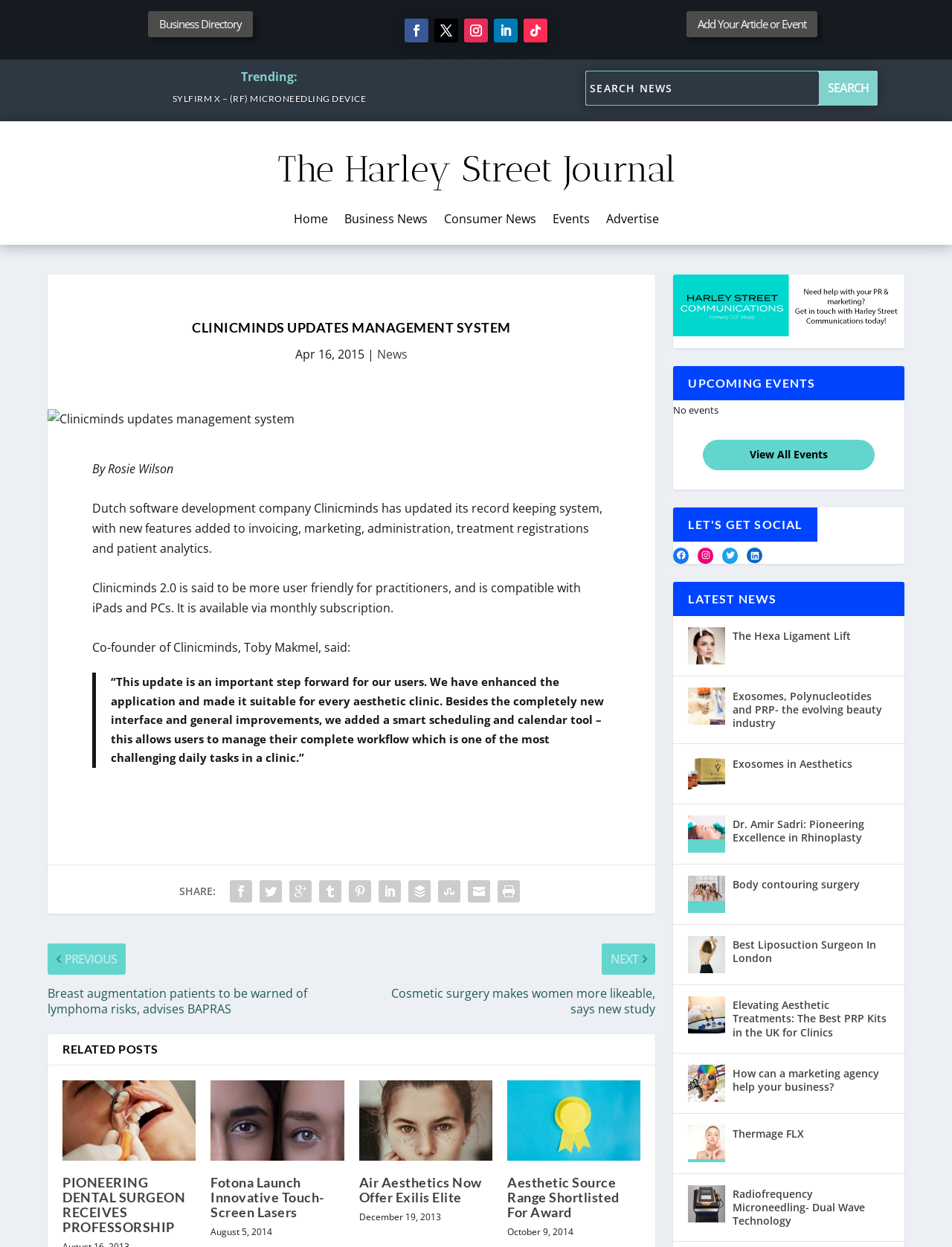What is the company mentioned in the article?
Could you answer the question with a detailed and thorough explanation?

I found the company mentioned in the article by looking at the static text element with the text 'Dutch software development company Clinicminds has updated its record keeping system...' which is located inside the article element.